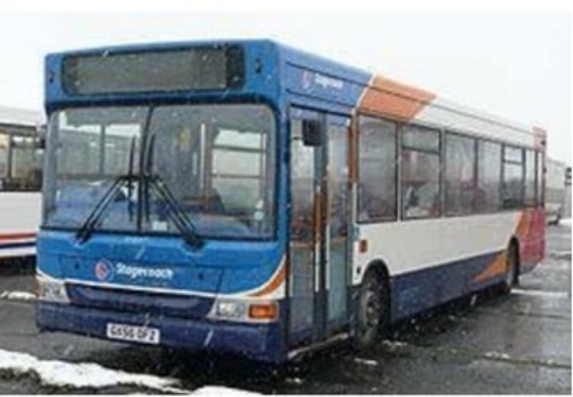Answer the following in one word or a short phrase: 
What is the purpose of the bus?

Public transport